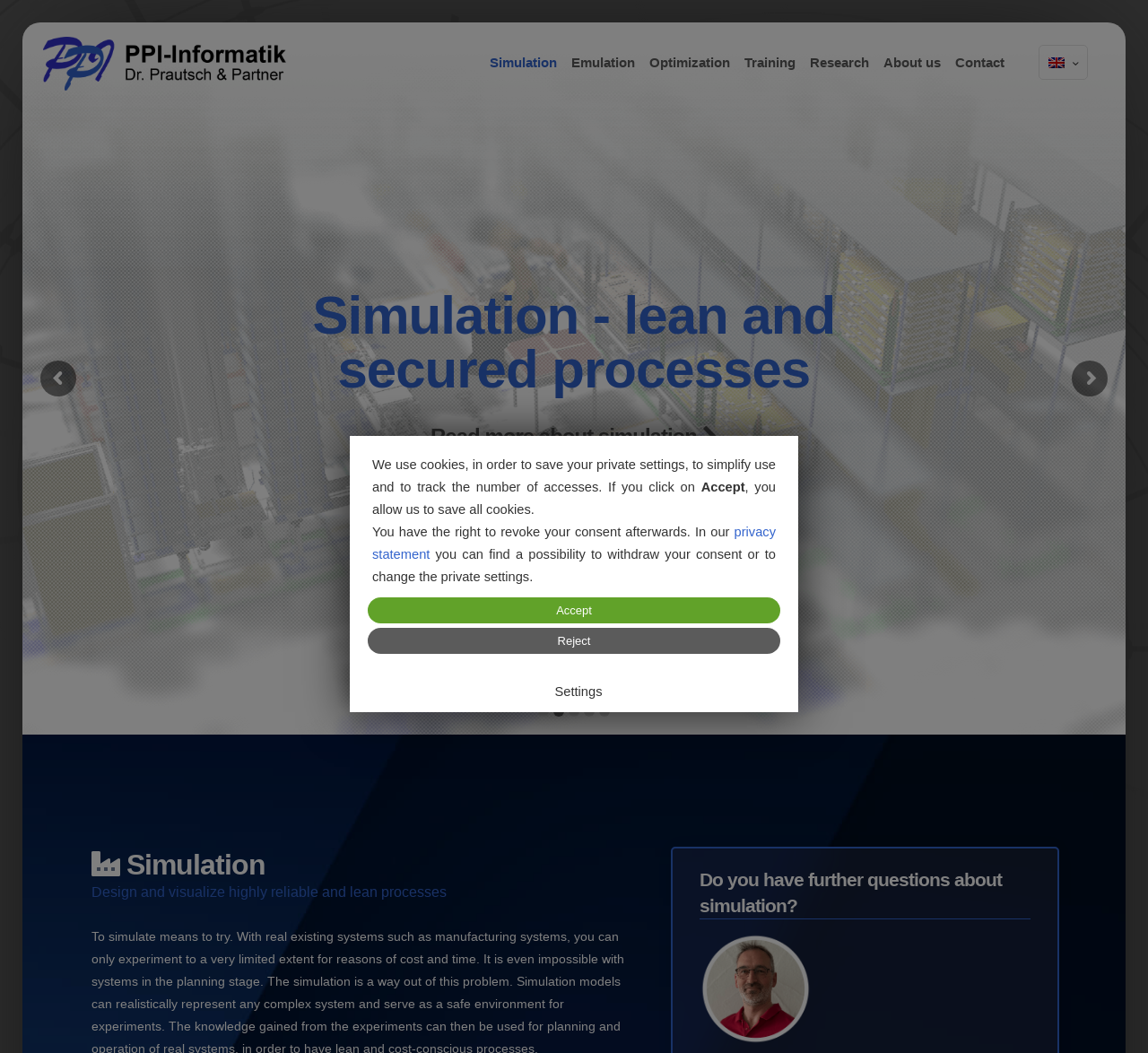Please answer the following question using a single word or phrase: 
What is the purpose of the image with the text 'English'?

Language selection